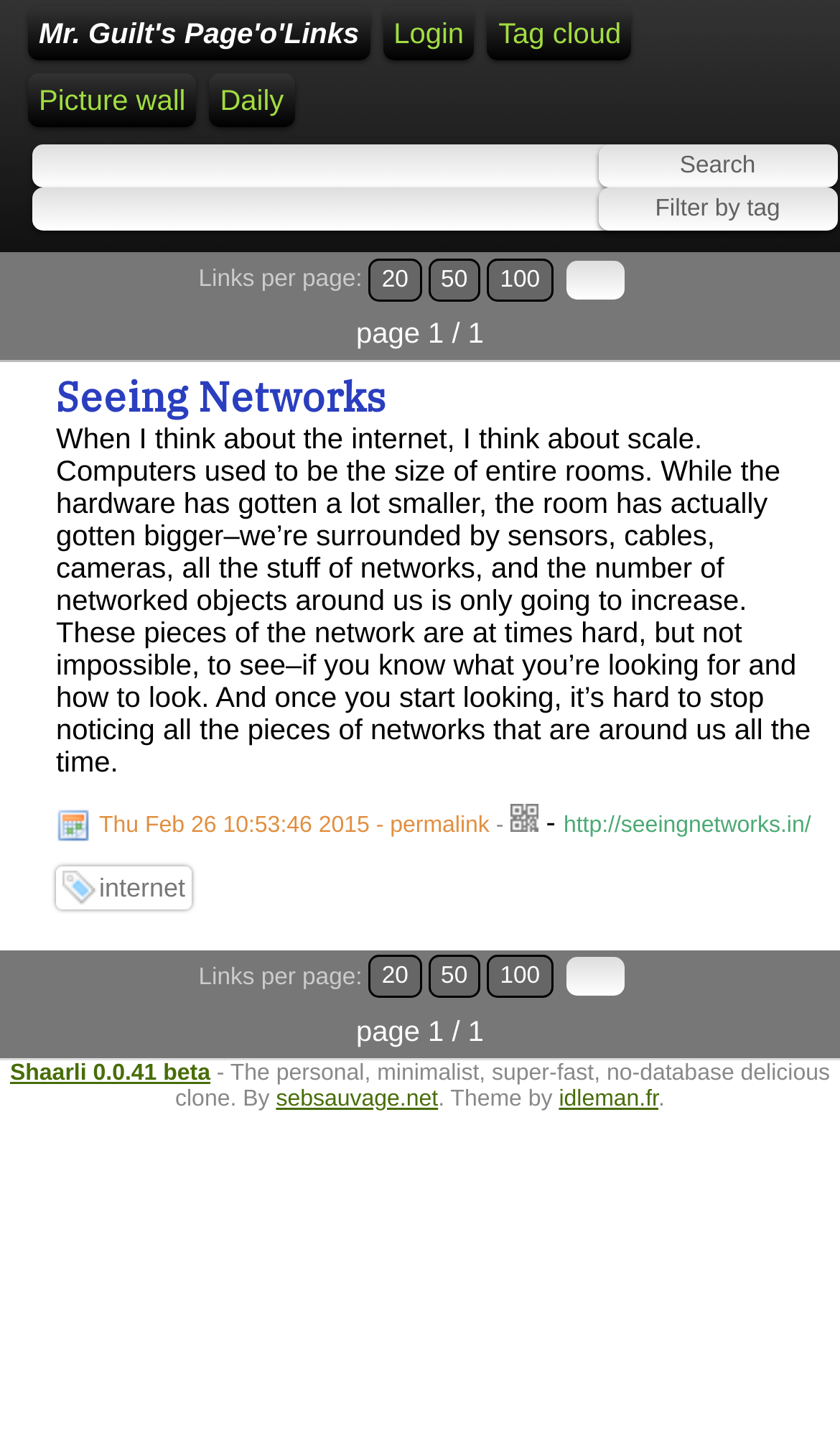What is the name of the software used to create this webpage?
Using the visual information, answer the question in a single word or phrase.

Shaarli